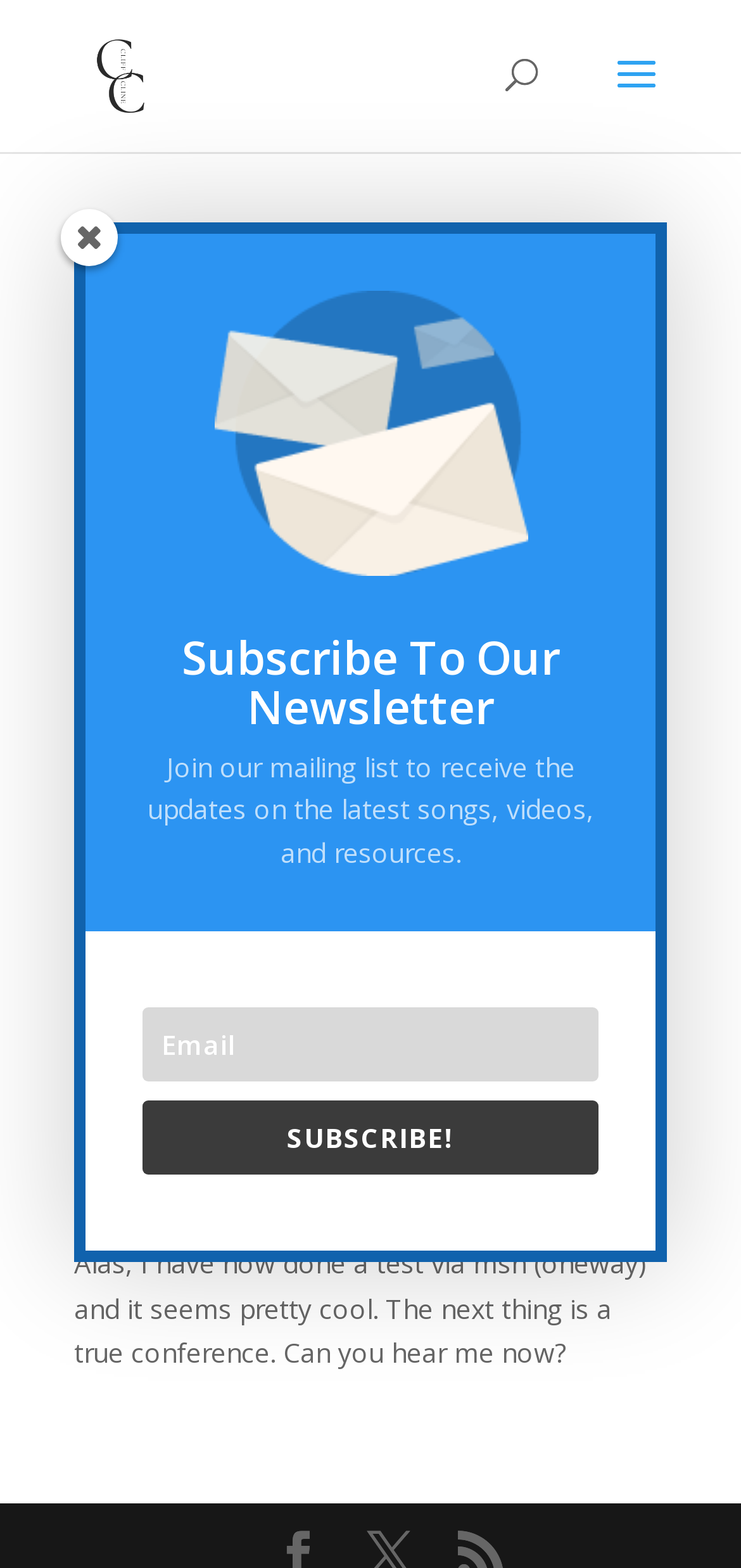Locate the UI element described by alt="Cliff Cline" in the provided webpage screenshot. Return the bounding box coordinates in the format (top-left x, top-left y, bottom-right x, bottom-right y), ensuring all values are between 0 and 1.

[0.11, 0.035, 0.221, 0.058]